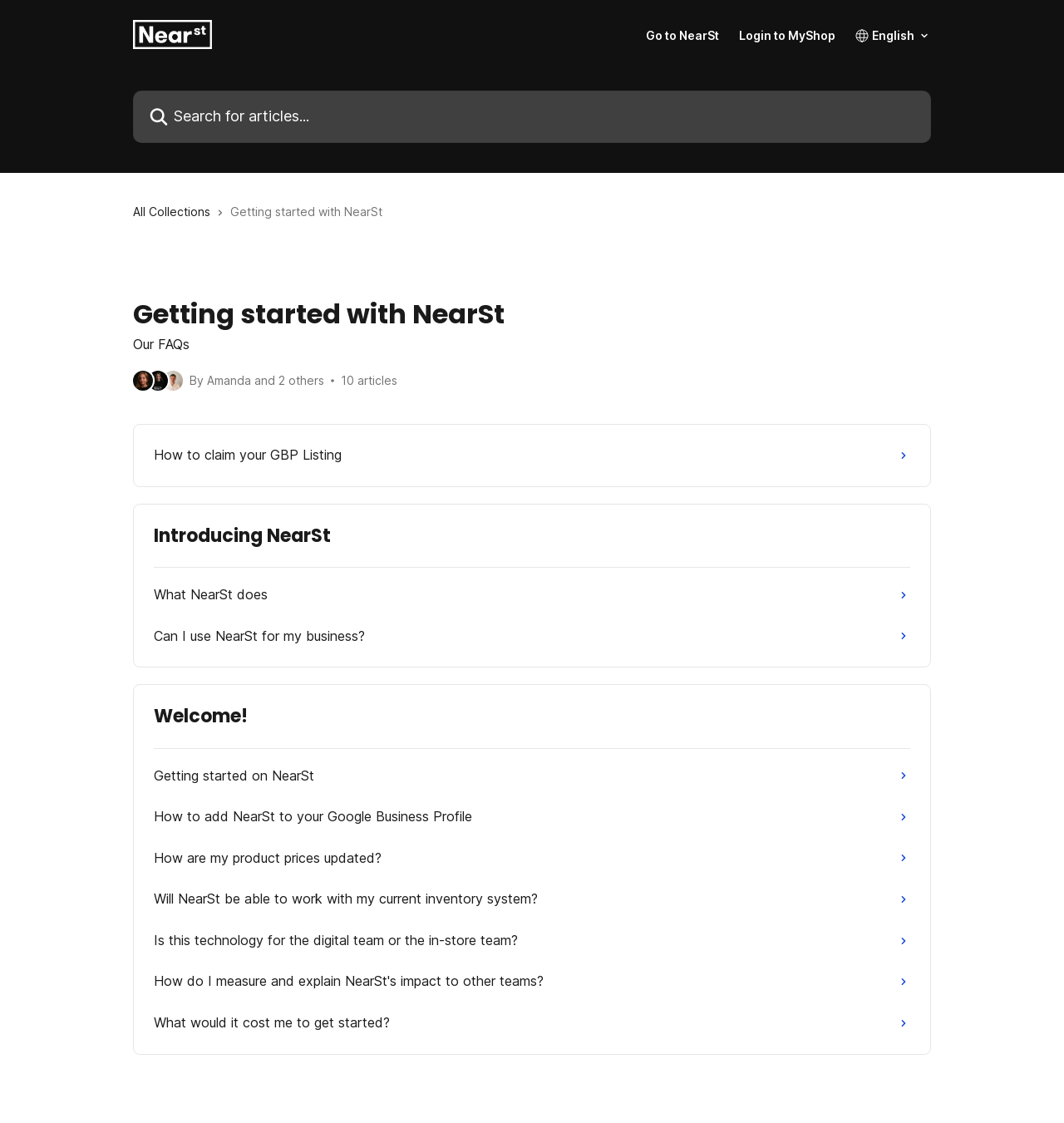Respond to the following question using a concise word or phrase: 
How many avatars are displayed below the 'Our FAQs' heading?

3 avatars